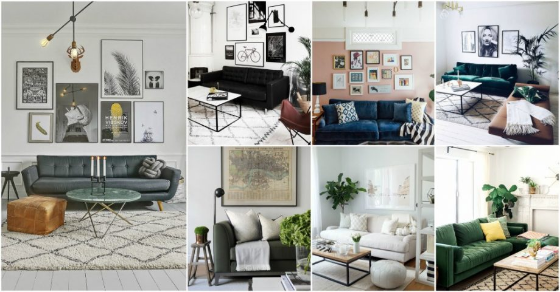Carefully examine the image and provide an in-depth answer to the question: What type of atmosphere is created by the arrangement on the lower right?

According to the caption, the arrangement on the lower right features a plush green couch and abundant houseplants, which emphasizes a natural and relaxed feel, perfect for unwinding.